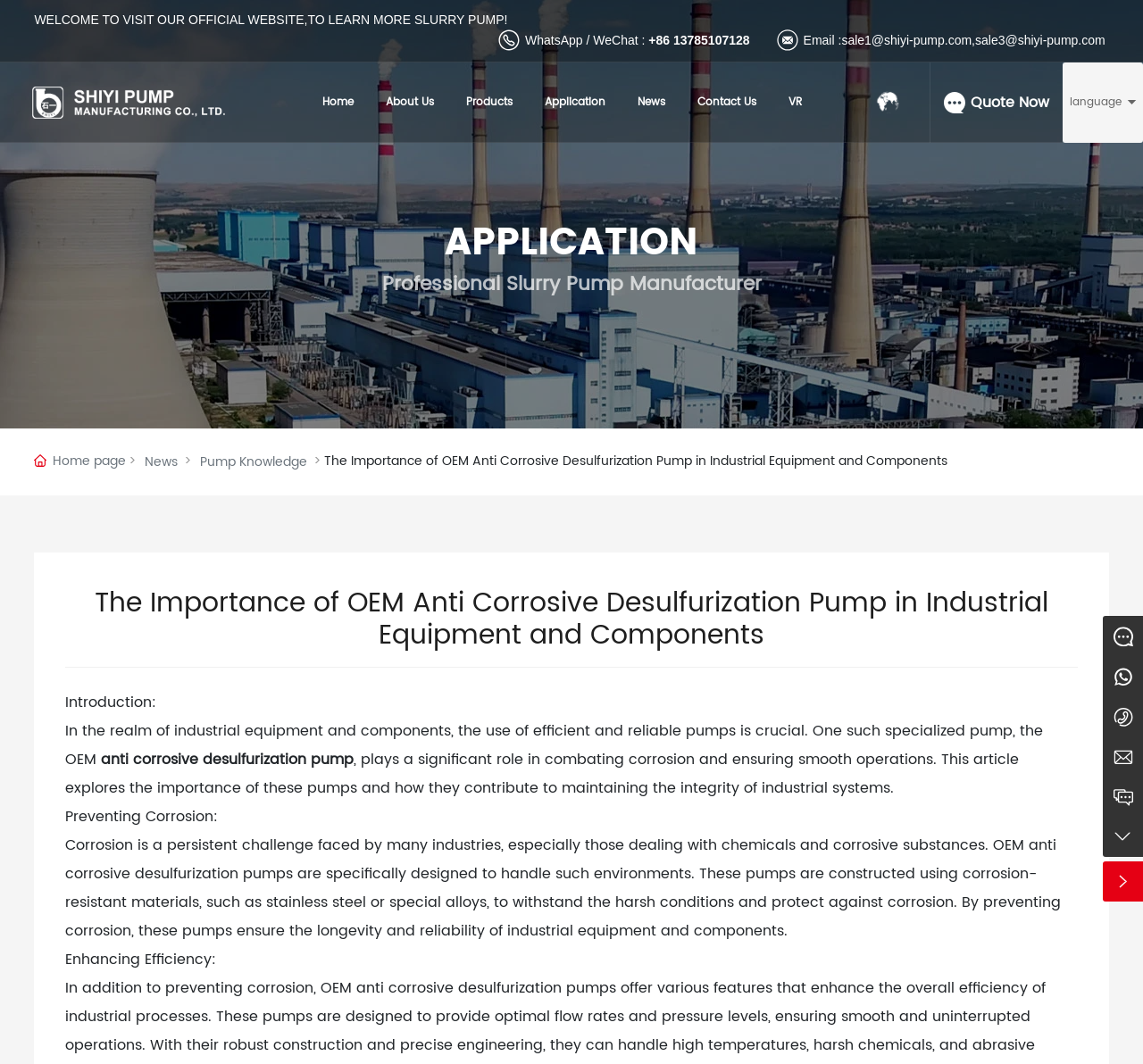Please find the bounding box coordinates of the element's region to be clicked to carry out this instruction: "Click the WhatsApp link".

[0.459, 0.031, 0.564, 0.044]